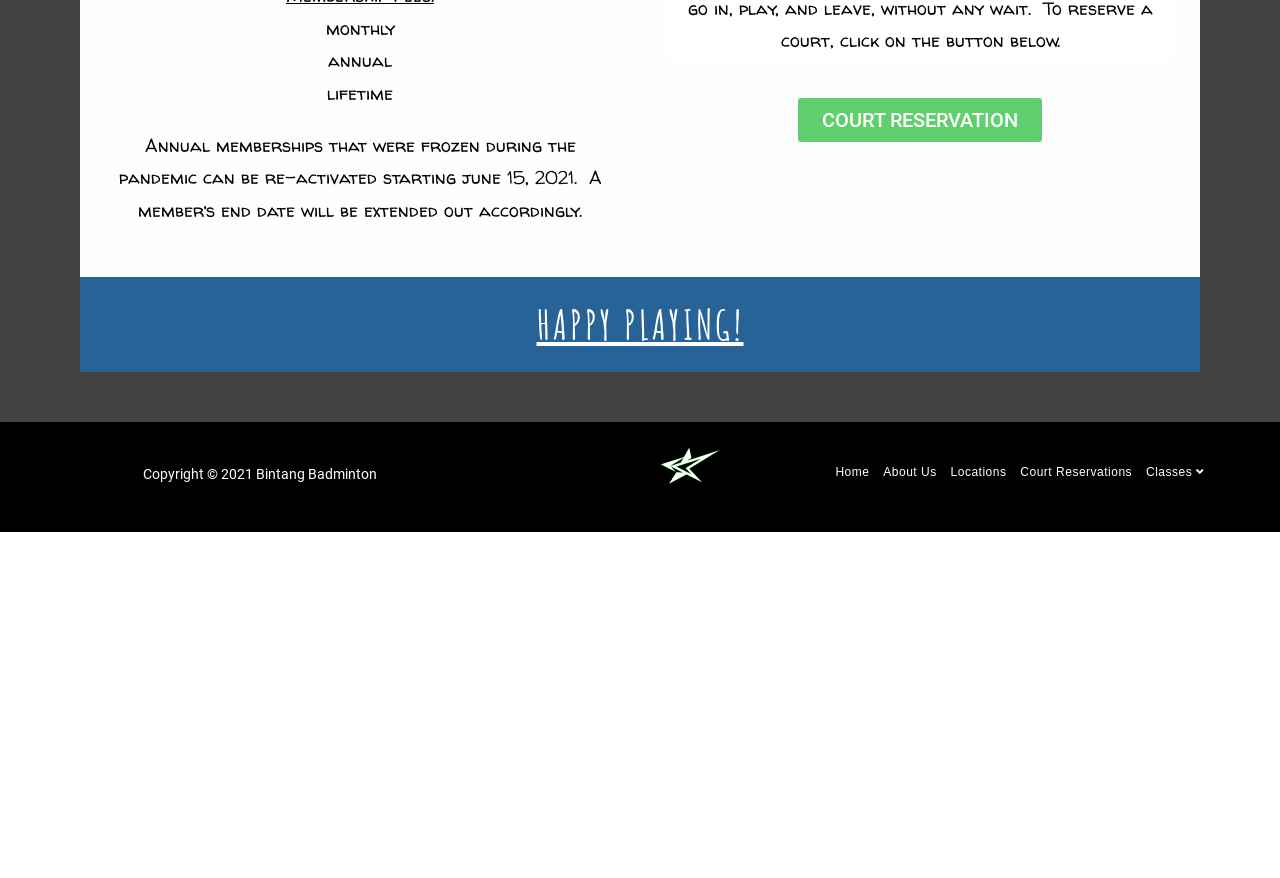How many links are in the footer?
Using the screenshot, give a one-word or short phrase answer.

5